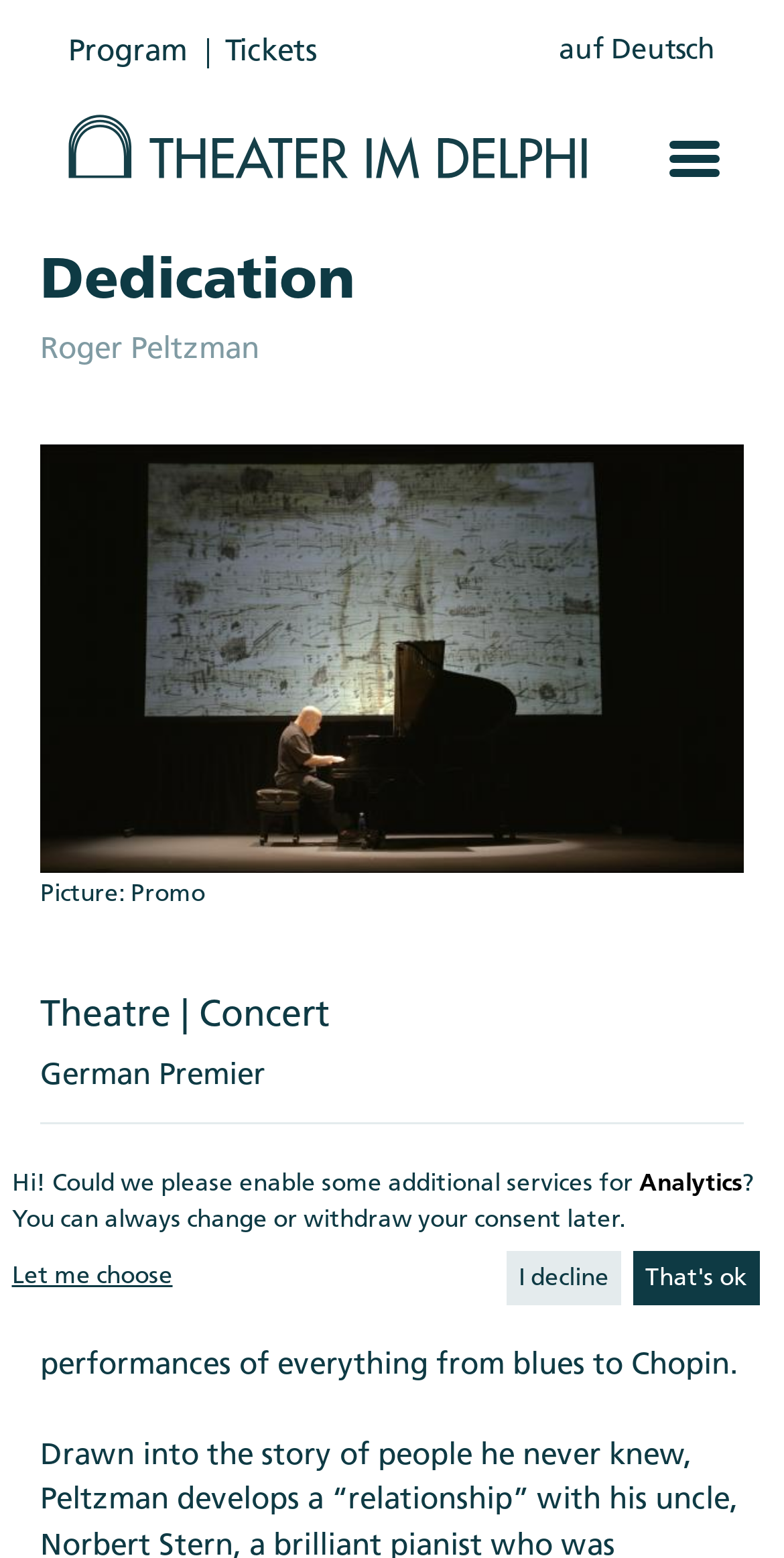Given the webpage screenshot and the description, determine the bounding box coordinates (top-left x, top-left y, bottom-right x, bottom-right y) that define the location of the UI element matching this description: Tickets

[0.287, 0.025, 0.405, 0.044]